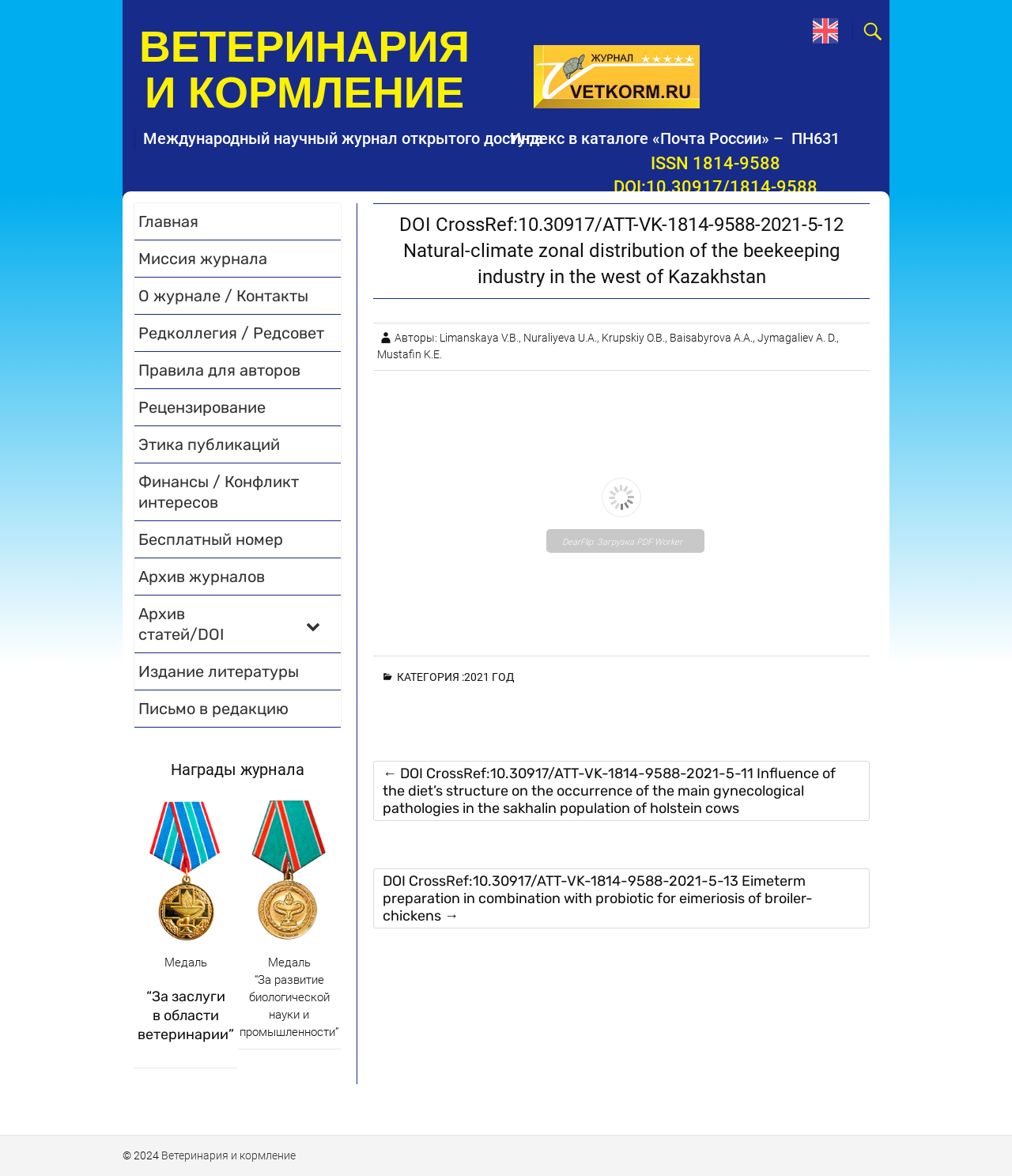Identify the bounding box coordinates for the UI element described as: "Этика публикаций".

[0.133, 0.362, 0.337, 0.394]